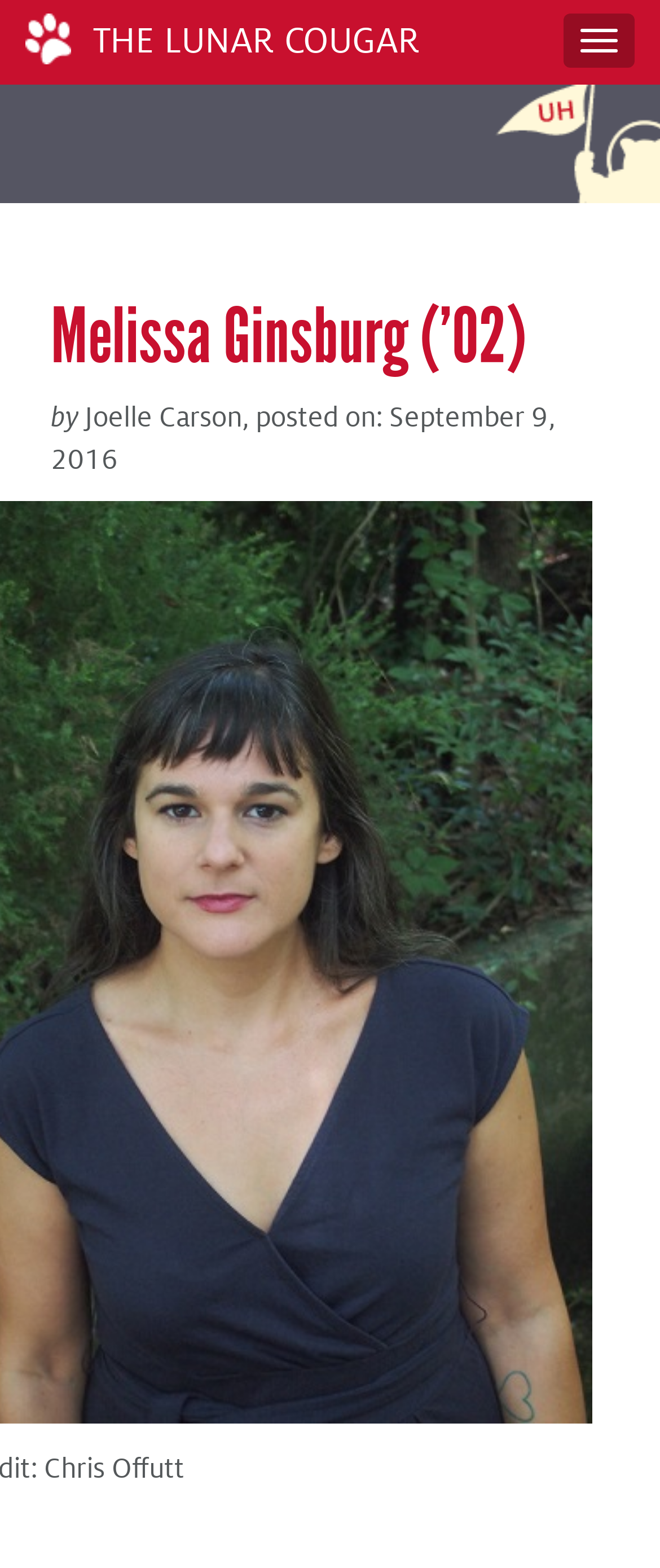Locate the UI element described by Toggle navigation and provide its bounding box coordinates. Use the format (top-left x, top-left y, bottom-right x, bottom-right y) with all values as floating point numbers between 0 and 1.

[0.854, 0.009, 0.962, 0.043]